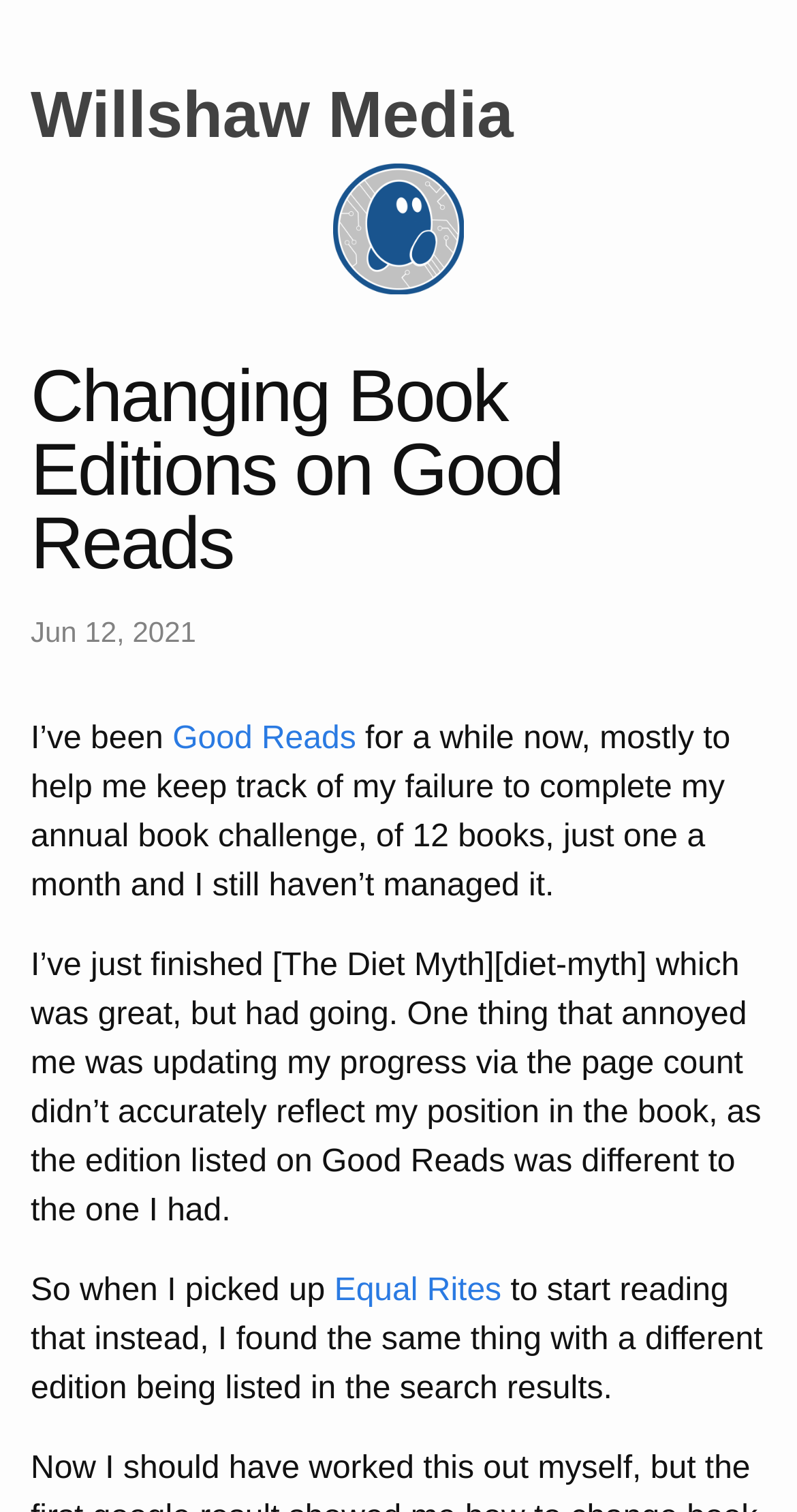Give a one-word or phrase response to the following question: What is the name of the website mentioned in the webpage?

Good Reads